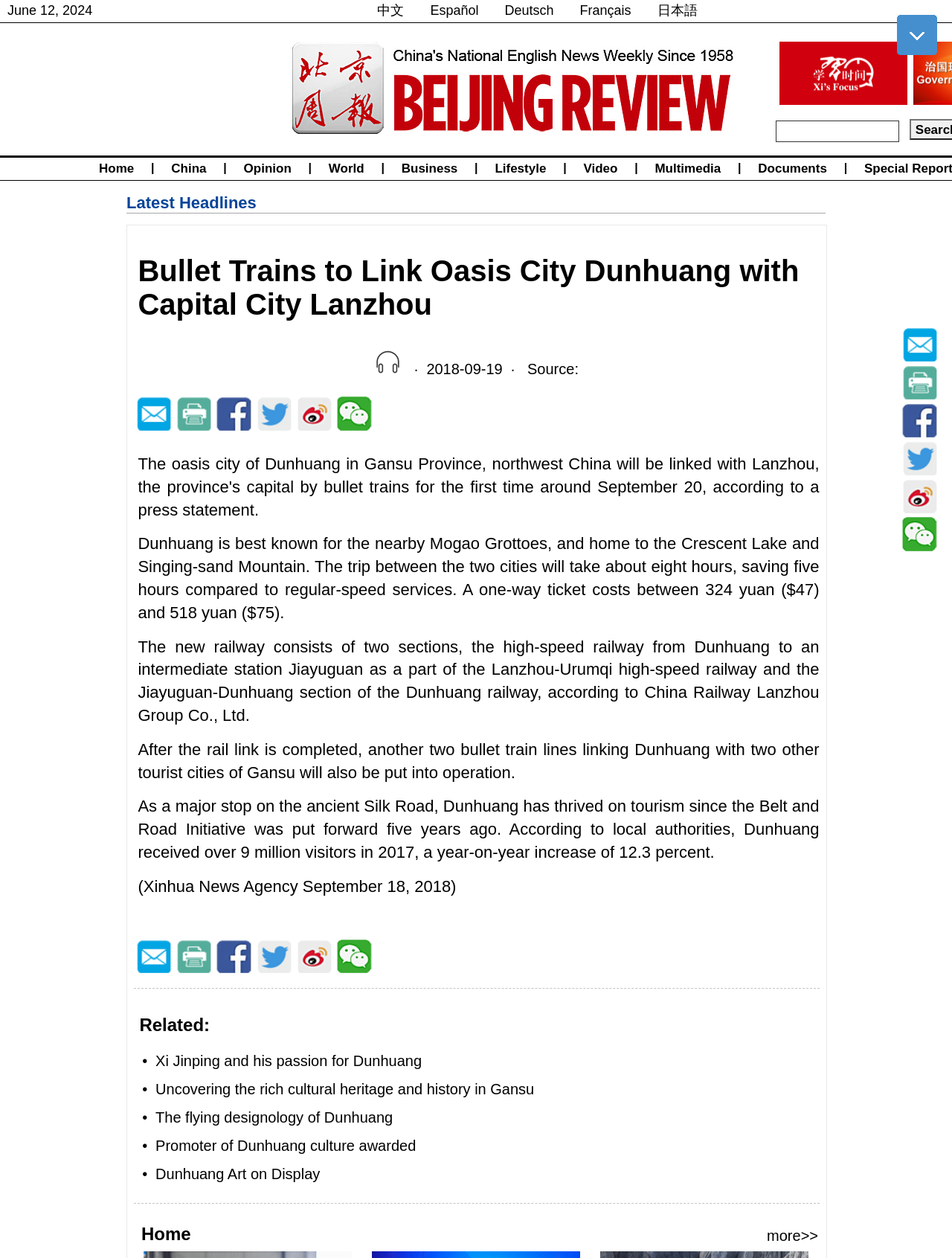What is the date of the news article?
Refer to the image and give a detailed answer to the question.

I found the date of the news article by looking at the top of the webpage, where it says 'June 12, 2024' in a table cell.